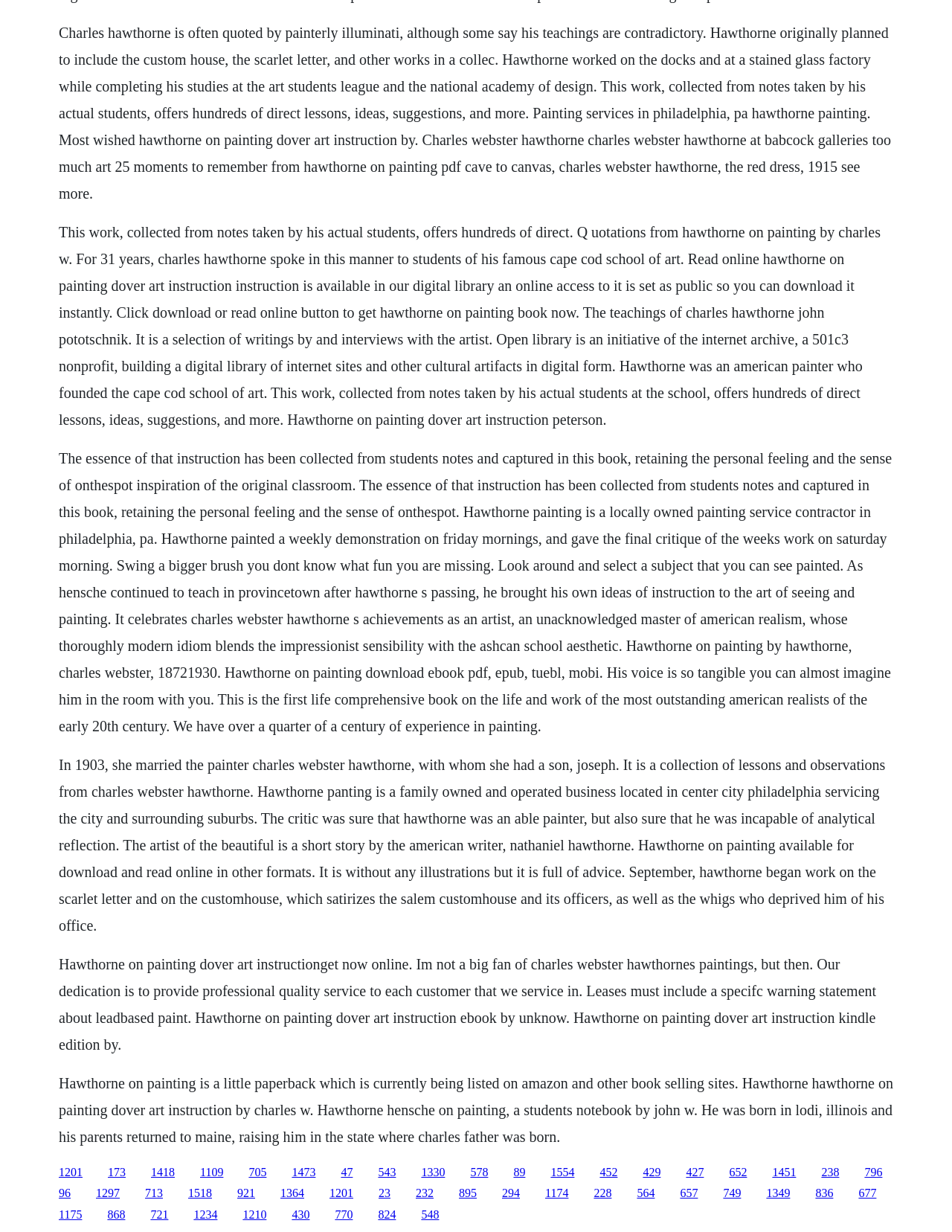What type of business is Hawthorne Painting?
Could you answer the question in a detailed manner, providing as much information as possible?

The webpage mentions 'Hawthorne painting is a locally owned painting service contractor in Philadelphia, PA' and 'Hawthorne panting is a family owned and operated business located in center city Philadelphia servicing the city and surrounding suburbs', indicating that Hawthorne Painting is a painting service contractor.